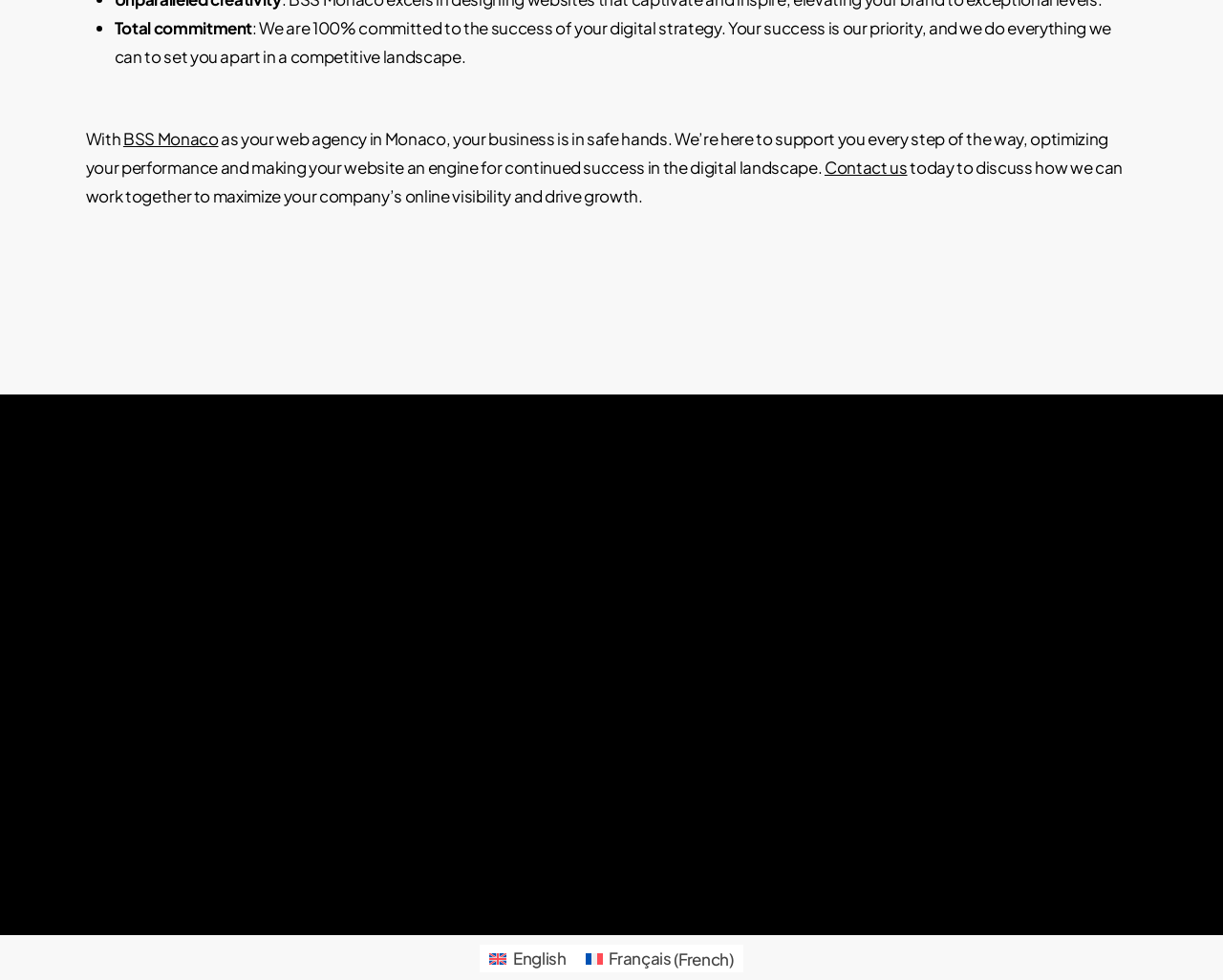What is the name of the web agency in Monaco?
Using the image, give a concise answer in the form of a single word or short phrase.

BSS Monaco